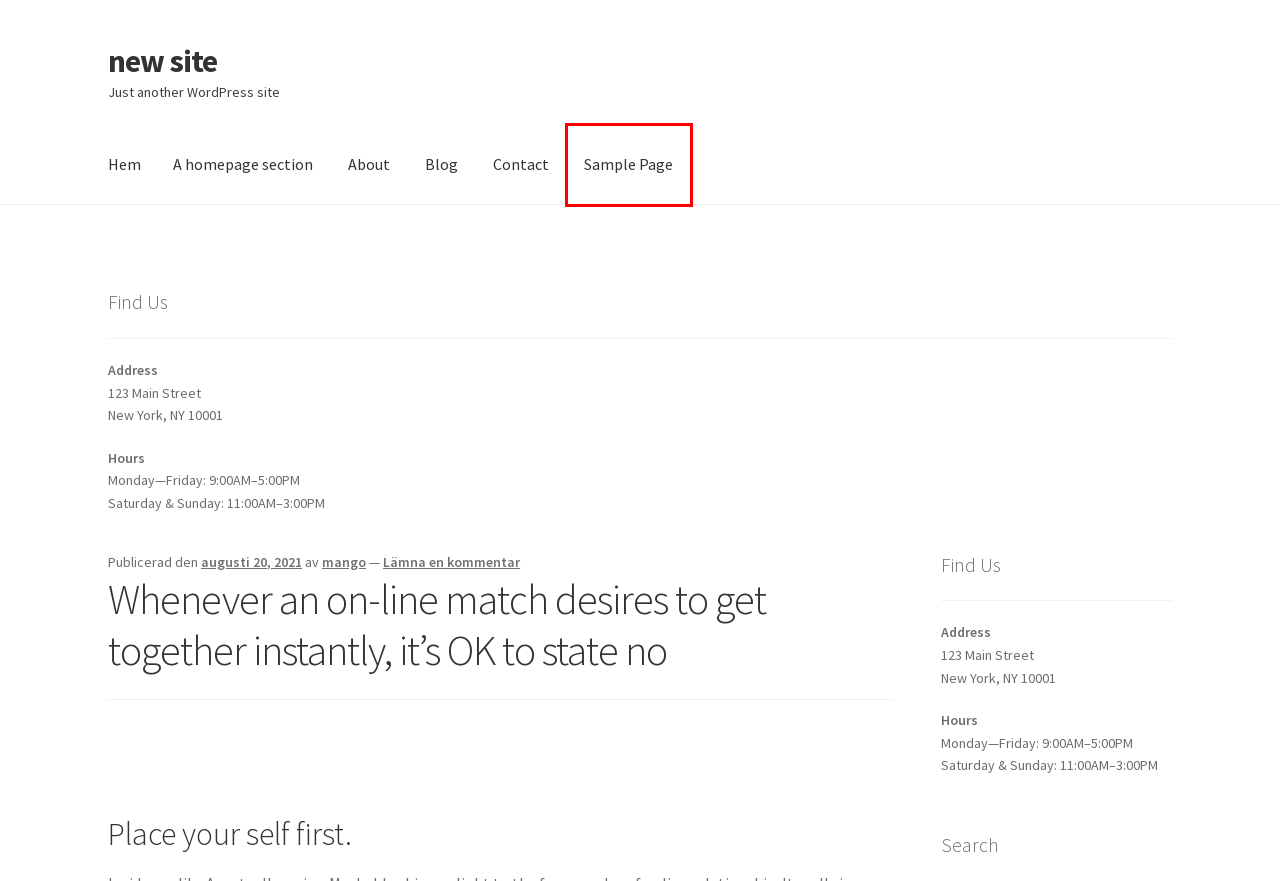Review the screenshot of a webpage that includes a red bounding box. Choose the webpage description that best matches the new webpage displayed after clicking the element within the bounding box. Here are the candidates:
A. Storefront - WooCommerce Marketplace
B. new site – Just another WordPress site
C. Contact – new site
D. About – new site
E. Sample Page – new site
F. mango – new site
G. A homepage section – new site
H. Blog – new site

E